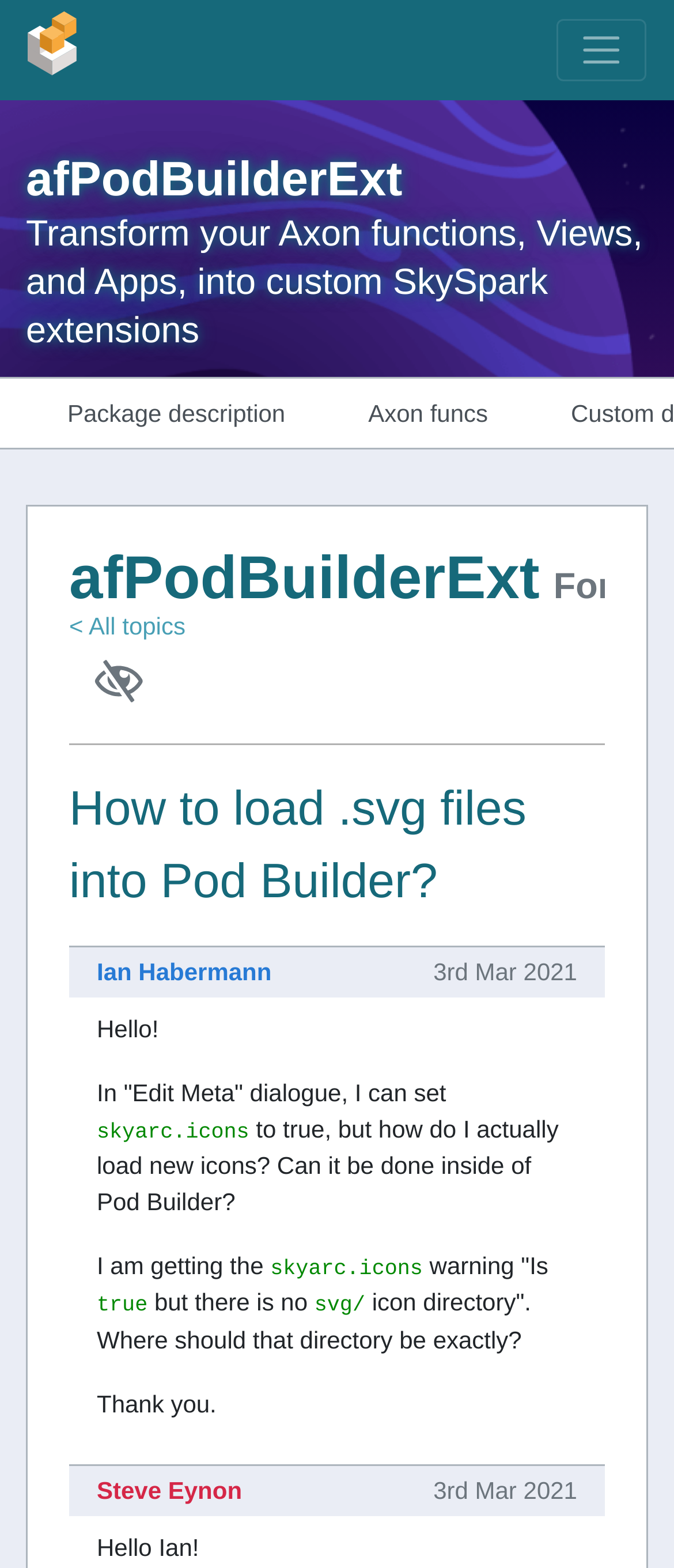Find and provide the bounding box coordinates for the UI element described here: "Package description". The coordinates should be given as four float numbers between 0 and 1: [left, top, right, bottom].

[0.038, 0.241, 0.485, 0.286]